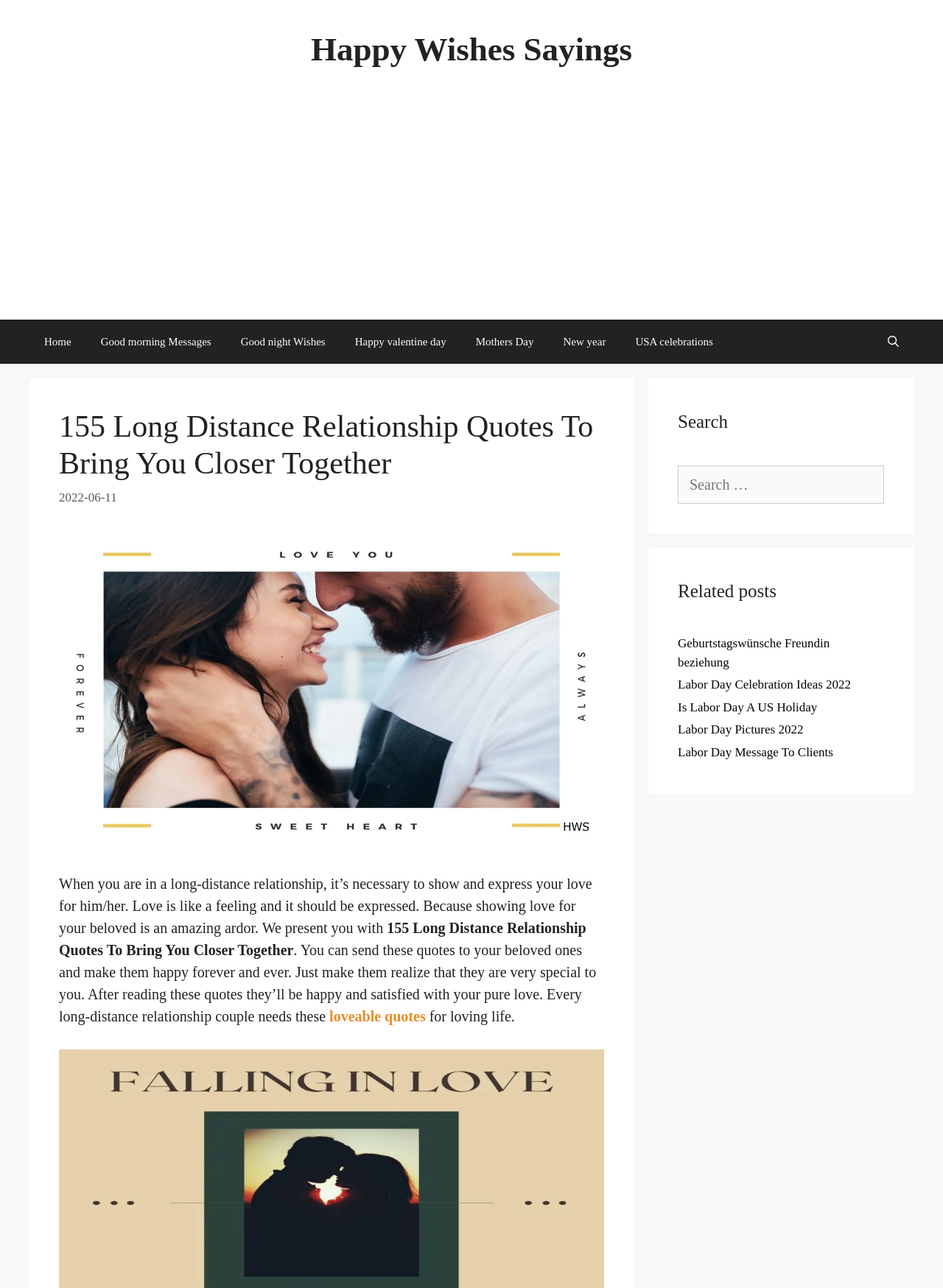Analyze the image and give a detailed response to the question:
What is the topic of the related posts section?

The related posts section appears to be related to Labor Day, as the links in this section have titles such as 'Labor Day Celebration Ideas 2022', 'Is Labor Day A US Holiday', and 'Labor Day Pictures 2022'.